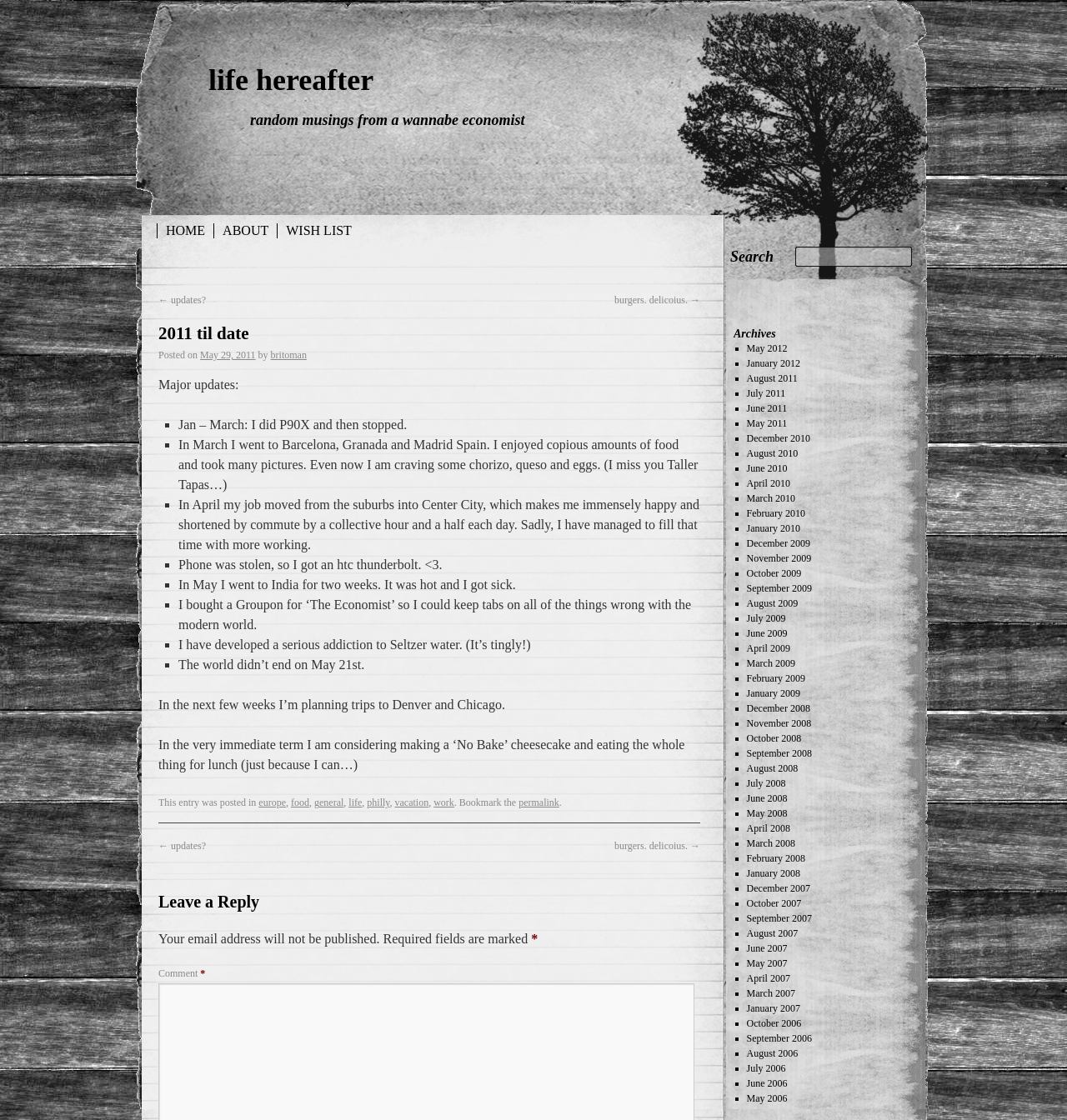Detail the webpage's structure and highlights in your description.

This webpage appears to be a personal blog, with the title "2011 til date | life hereafter" at the top. Below the title, there is a tagline "random musings from a wannabe economist". 

The top navigation menu consists of five links: "HOME", "ABOUT", "WISH LIST", a search bar, and two links "← updates?" and "burgers. delicoius. →". 

The main content of the page is a blog post, which starts with a heading "2011 til date". The post is divided into several sections, each describing a major update in the author's life, including doing P90X, traveling to Spain, getting a new job, and buying a new phone. 

The post also includes a list of updates, marked with bullet points, which describe the author's activities and experiences, such as going to India, buying a Groupon for "The Economist", and developing an addiction to Seltzer water. 

At the bottom of the post, there are links to categories, including "europe", "food", "general", "life", "philly", "vacation", and "work". 

The page also has a section for leaving a reply, with a heading "Leave a Reply" and a text box for commenting. 

On the right side of the page, there is an "Archives" section, which lists links to previous blog posts, organized by month, from May 2012 to February 2010.